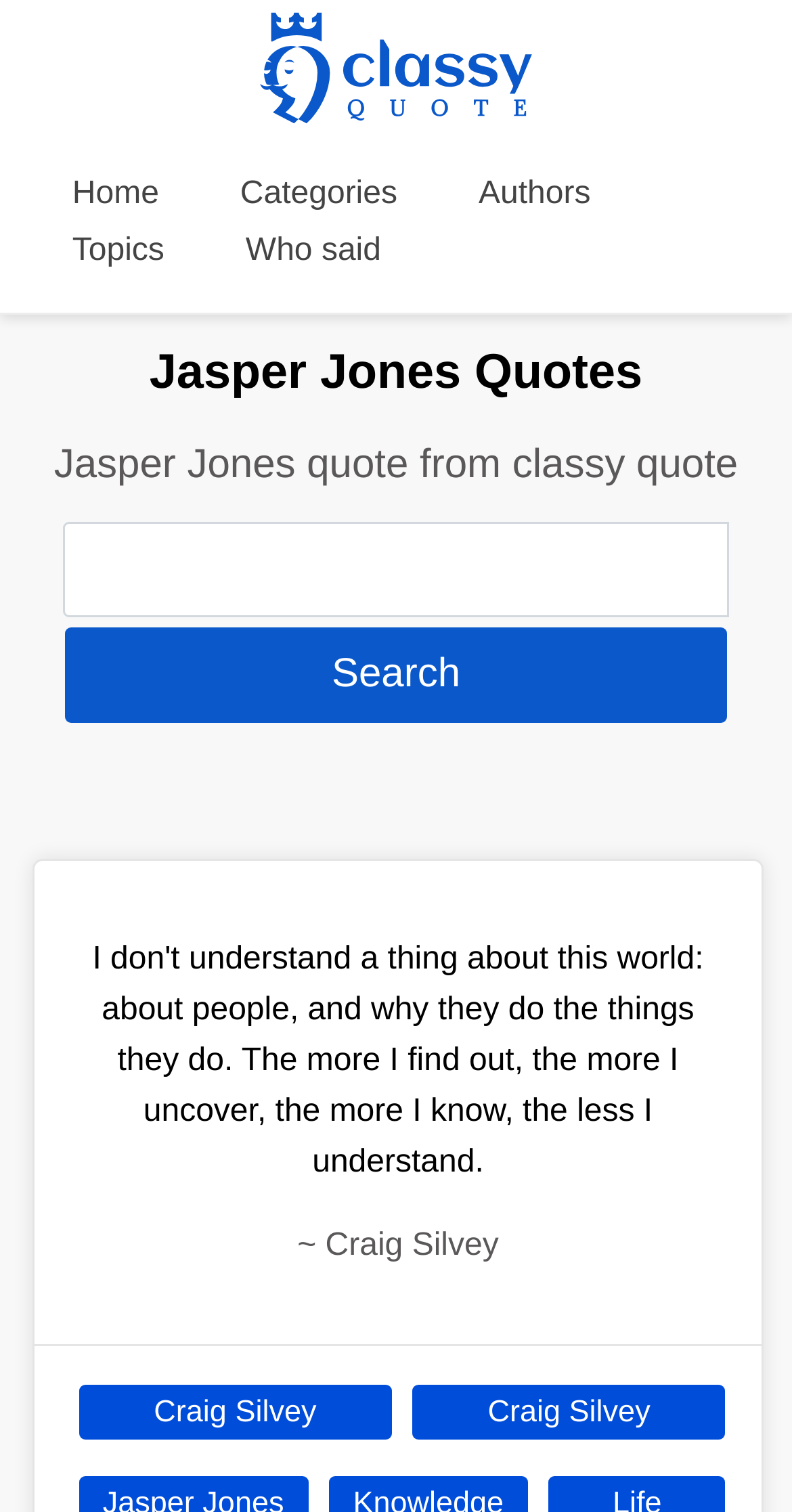What is the quote author's name?
Offer a detailed and exhaustive answer to the question.

The quote 'I don't understand a thing about this world...' is followed by a link element with the description 'Craig Silvey'. This suggests that Craig Silvey is the author of the quote.